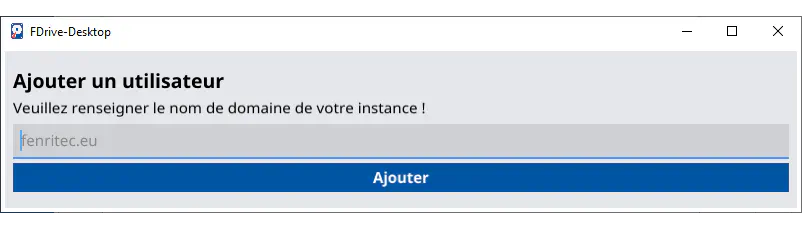What does the blue button labeled 'Ajouter' do?
Look at the webpage screenshot and answer the question with a detailed explanation.

The prominent blue button labeled 'Ajouter' suggests taking action to add the specified user or domain after the required information is filled in, implying that clicking this button will complete the process of adding a new user or domain.